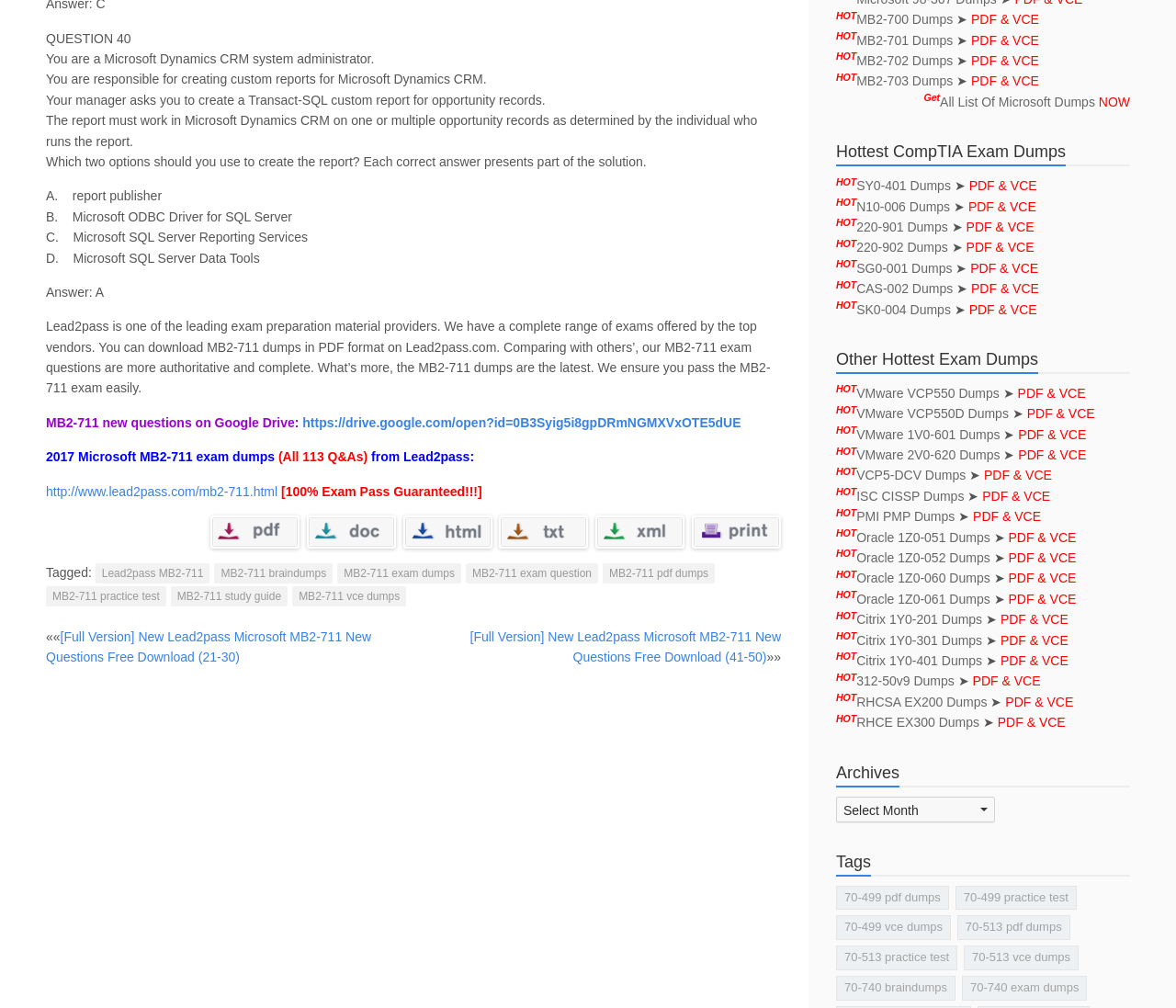Determine the coordinates of the bounding box for the clickable area needed to execute this instruction: "Print this Post".

[0.588, 0.519, 0.664, 0.534]